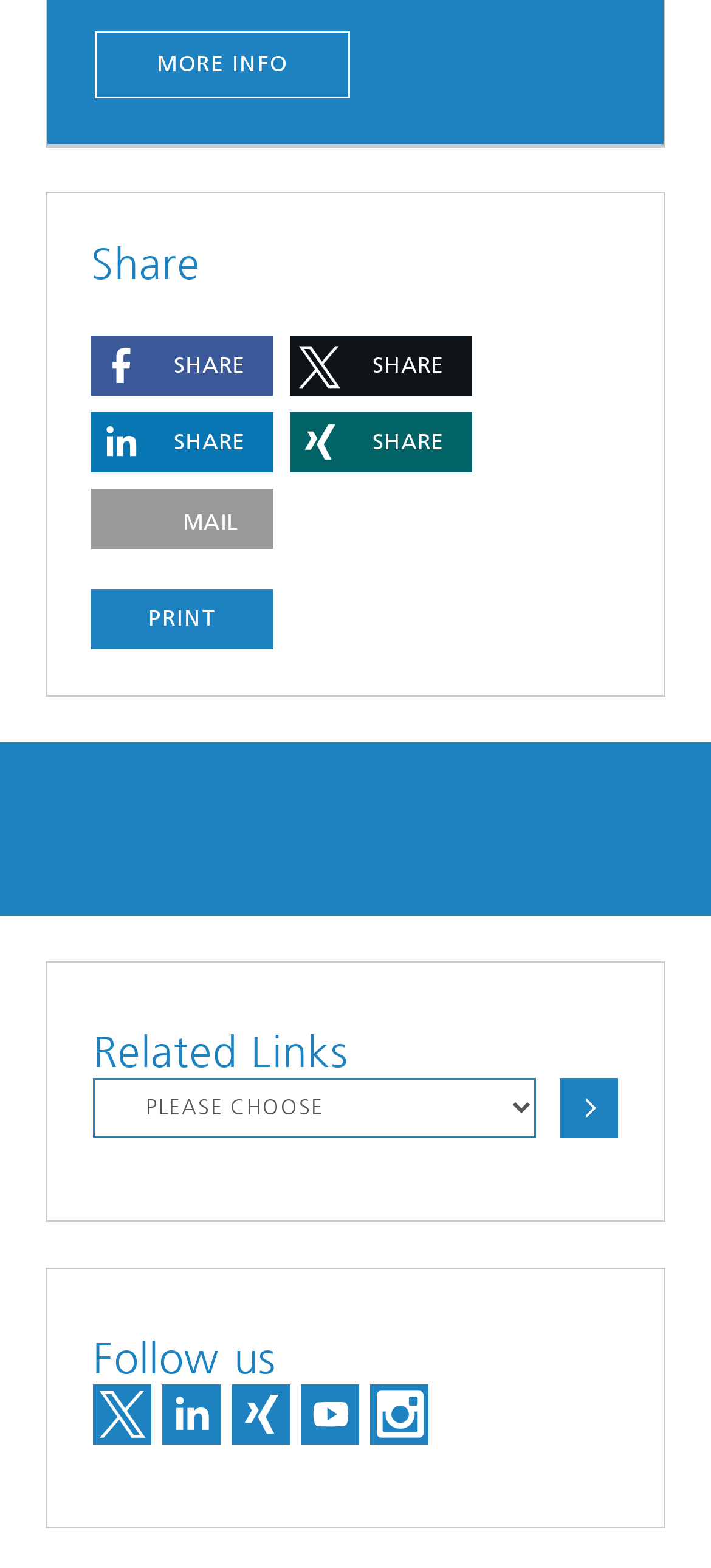Give the bounding box coordinates for the element described by: "title="Visit us on Instagram"".

[0.521, 0.883, 0.603, 0.921]